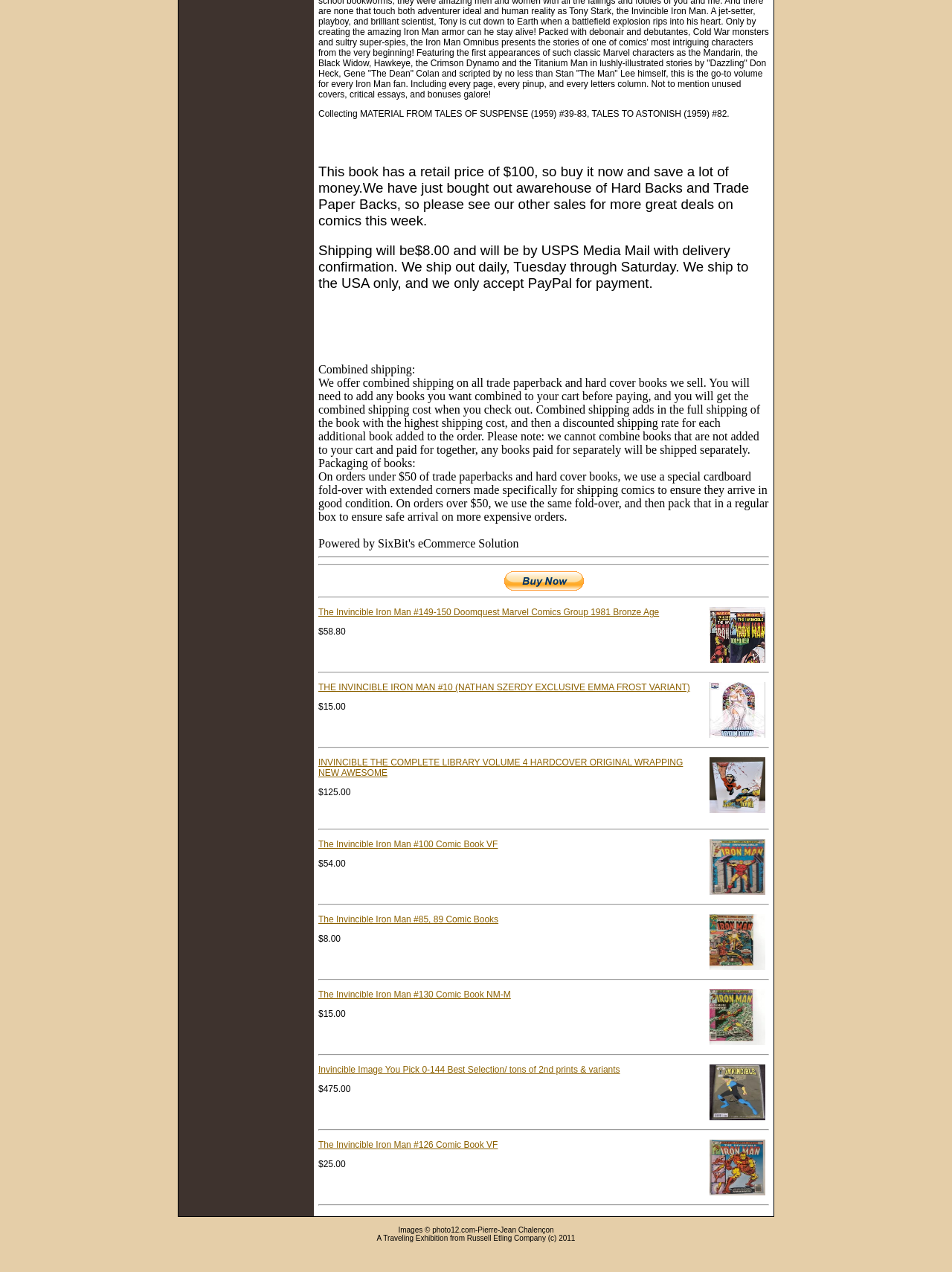Please locate the bounding box coordinates of the element that needs to be clicked to achieve the following instruction: "Click the 'Buy Now' button". The coordinates should be four float numbers between 0 and 1, i.e., [left, top, right, bottom].

[0.529, 0.456, 0.613, 0.466]